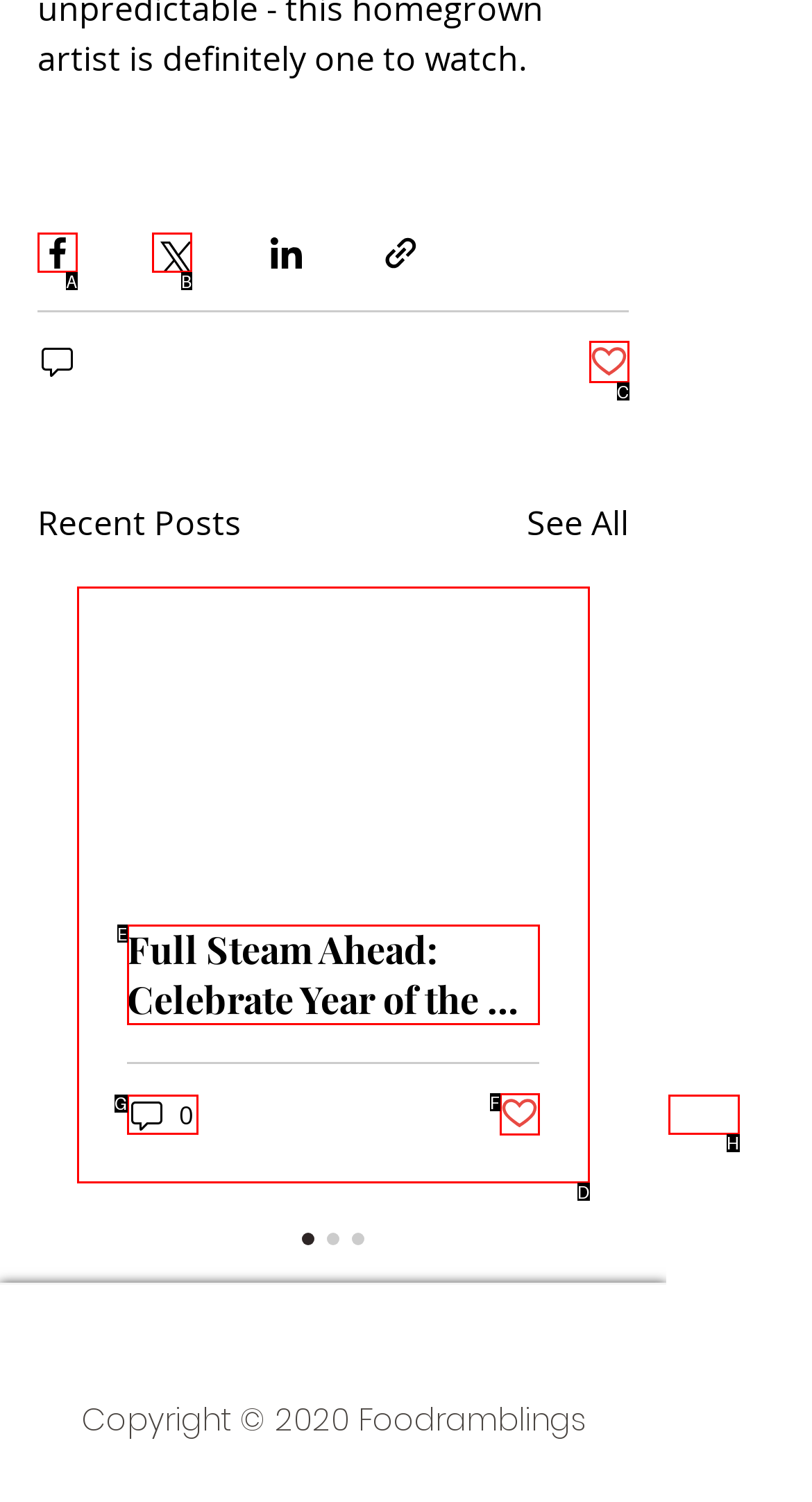Match the description: Post not marked as liked to the correct HTML element. Provide the letter of your choice from the given options.

C